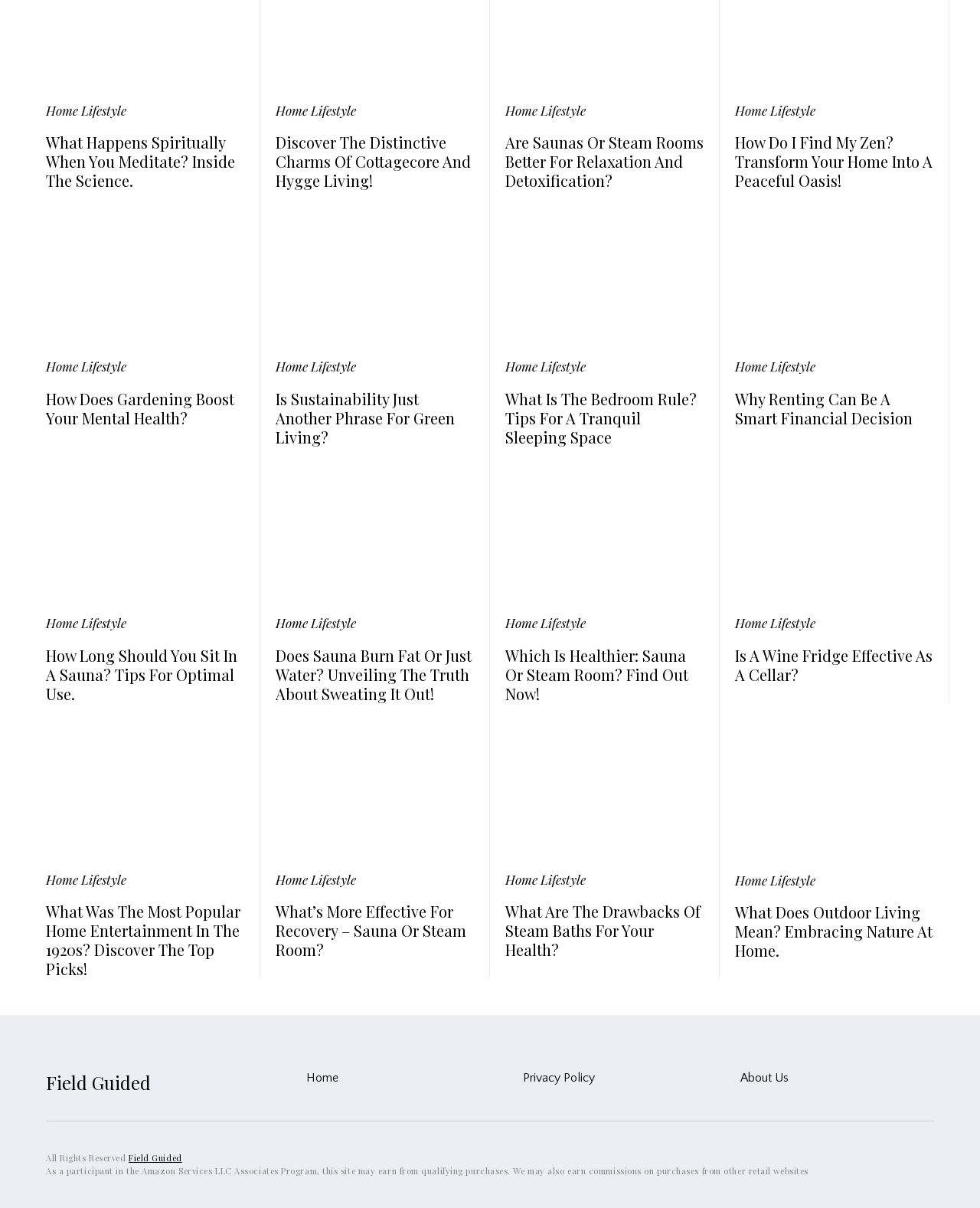Pinpoint the bounding box coordinates of the area that should be clicked to complete the following instruction: "Click on 'Breakfast/Brunch' to view menu". The coordinates must be given as four float numbers between 0 and 1, i.e., [left, top, right, bottom].

None